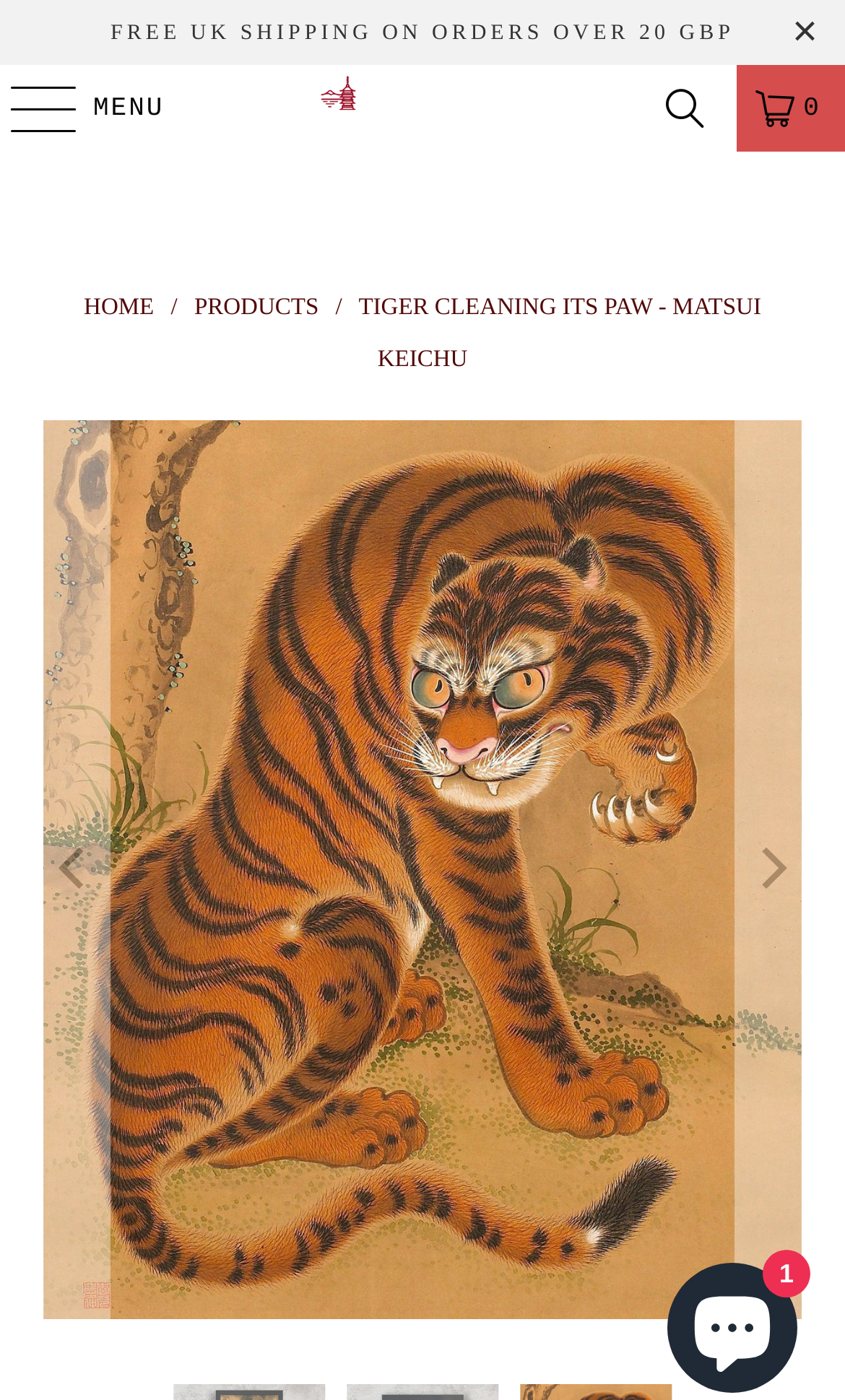Find the bounding box coordinates of the clickable region needed to perform the following instruction: "Open the 'MENU'". The coordinates should be provided as four float numbers between 0 and 1, i.e., [left, top, right, bottom].

[0.0, 0.046, 0.049, 0.108]